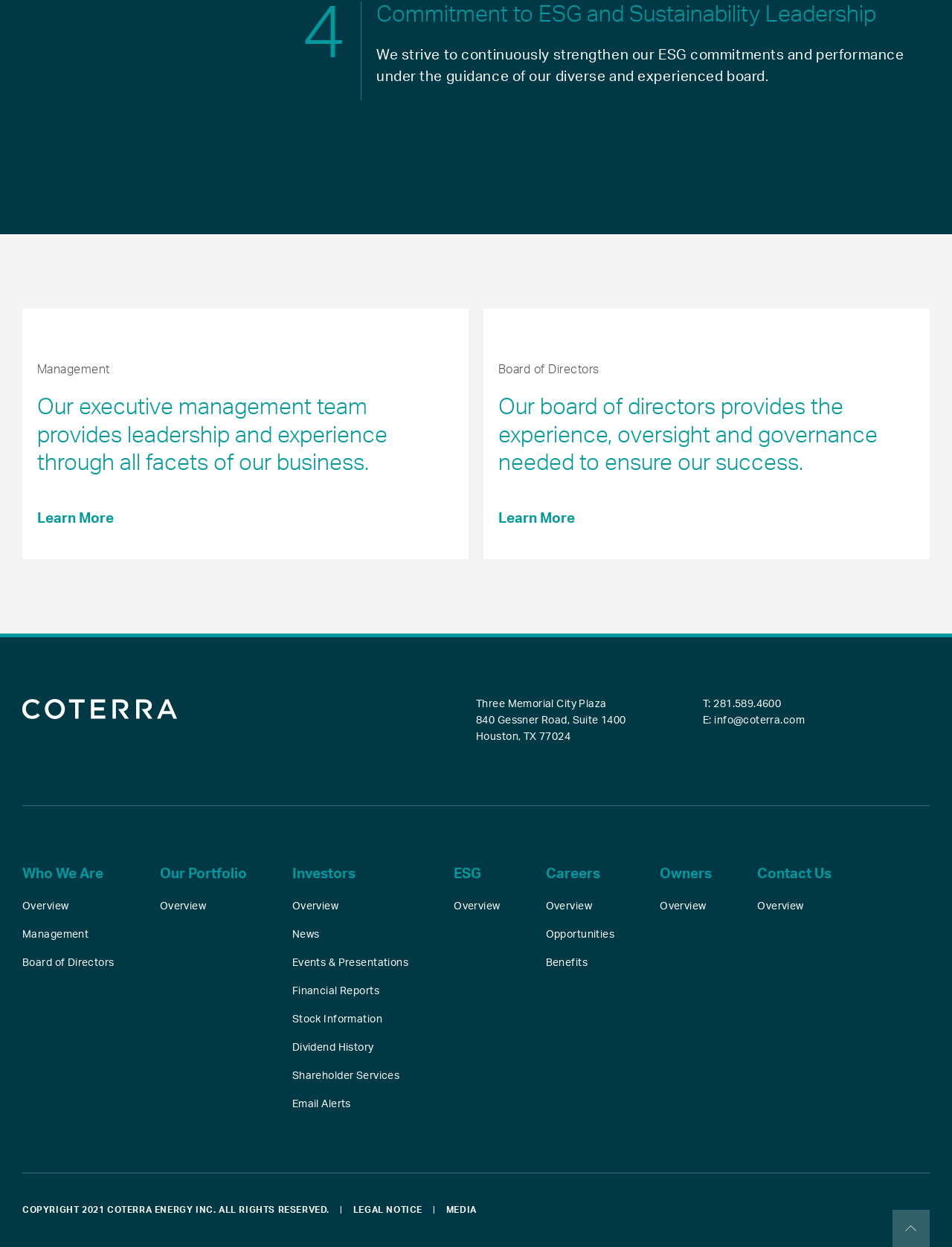Please provide a brief answer to the following inquiry using a single word or phrase:
What is the copyright year of the company?

2021